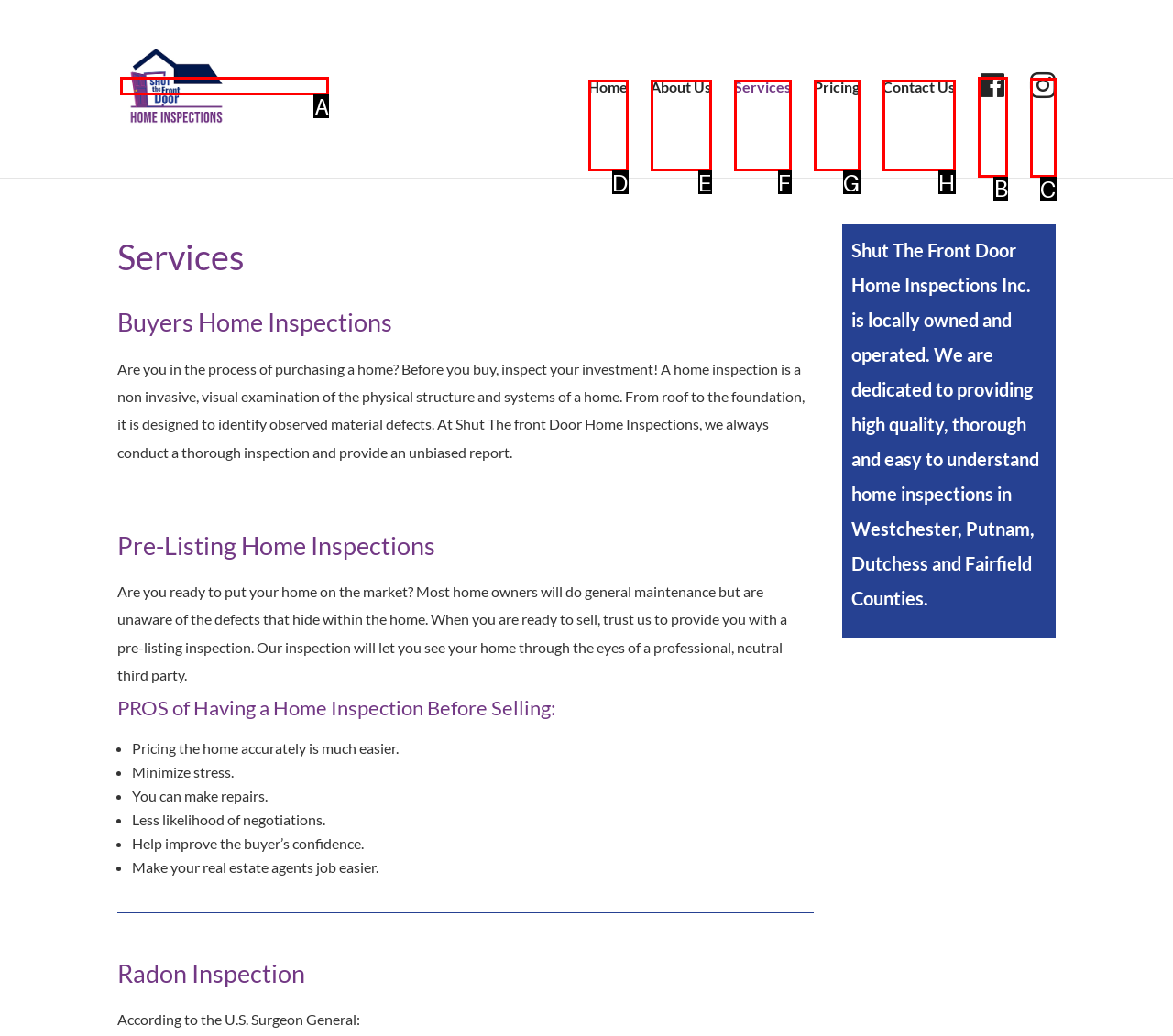Specify the letter of the UI element that should be clicked to achieve the following: Click on the 'Facebook' link
Provide the corresponding letter from the choices given.

B